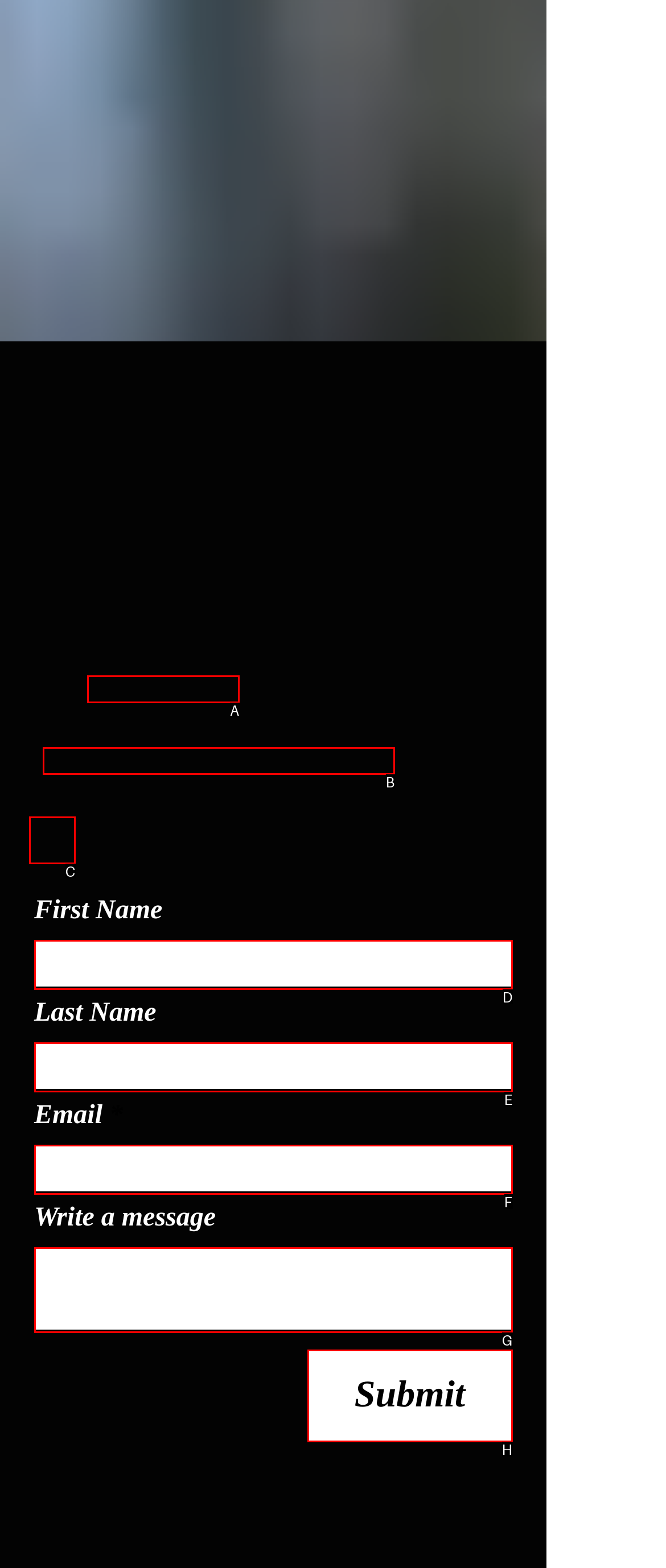Choose the UI element to click on to achieve this task: Click the Facebook link. Reply with the letter representing the selected element.

C